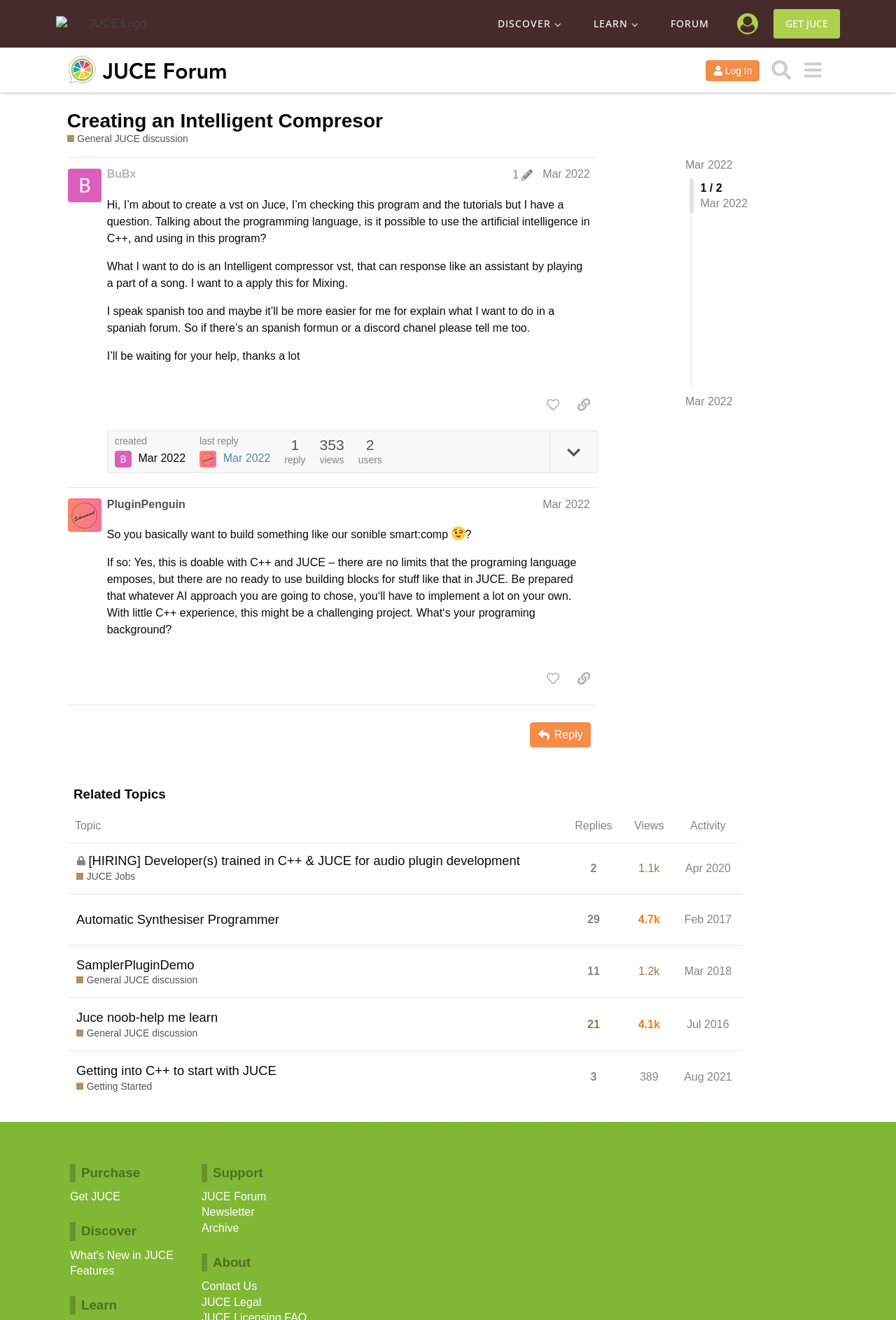Provide a brief response to the question below using one word or phrase:
What is the programming language being discussed?

C++